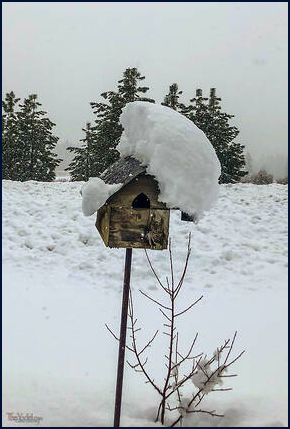What type of trees are in the background?
Answer the question with a single word or phrase derived from the image.

Evergreen